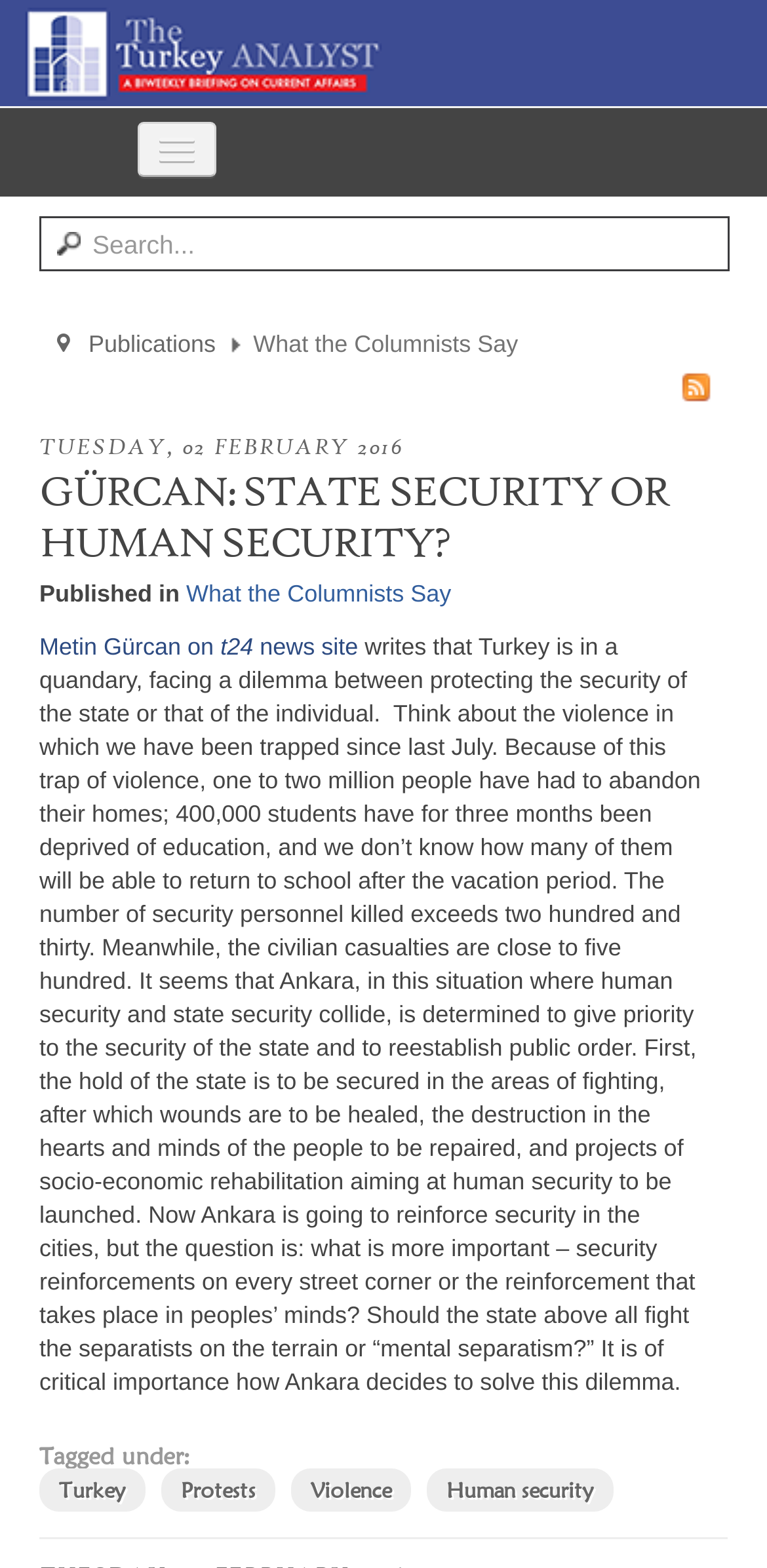Determine the bounding box coordinates of the clickable region to follow the instruction: "Visit the open days page".

None